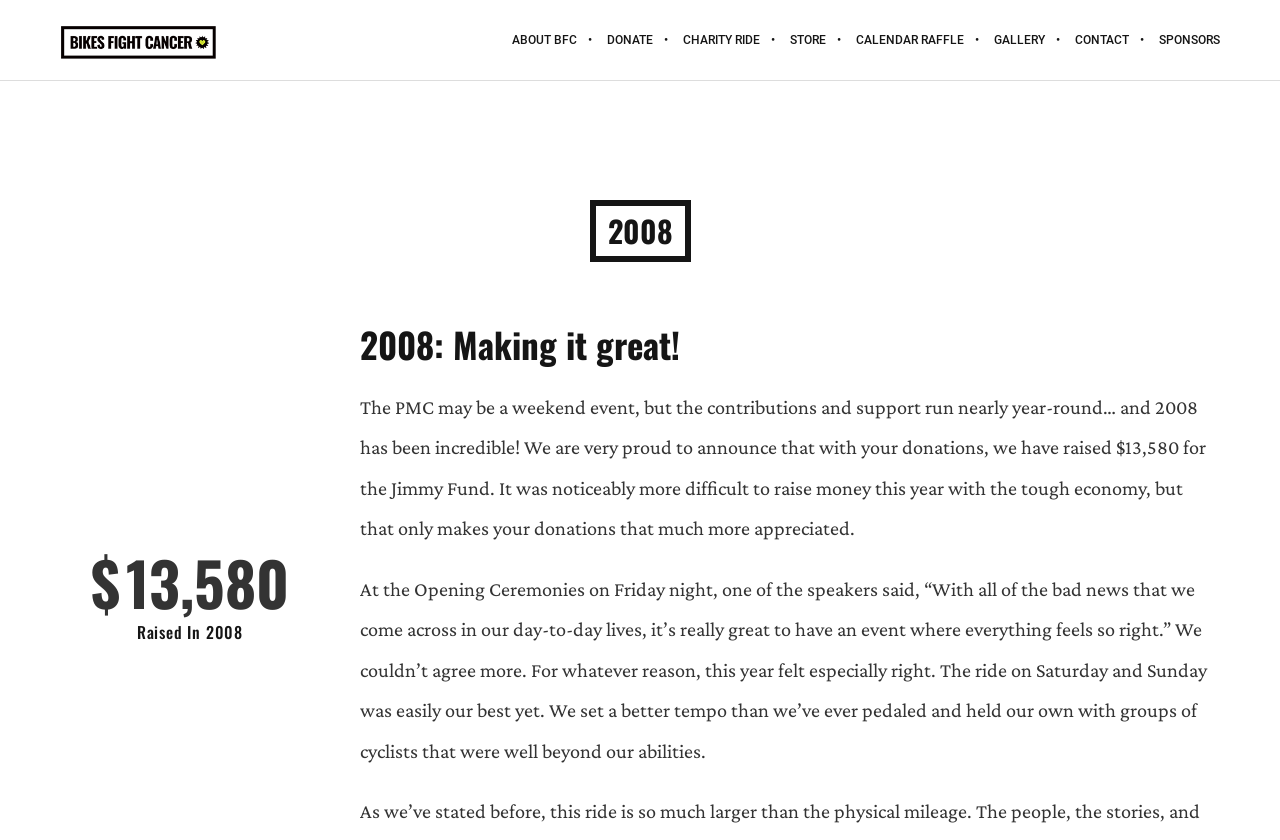Given the description "Charity Ride", determine the bounding box of the corresponding UI element.

[0.522, 0.0, 0.605, 0.095]